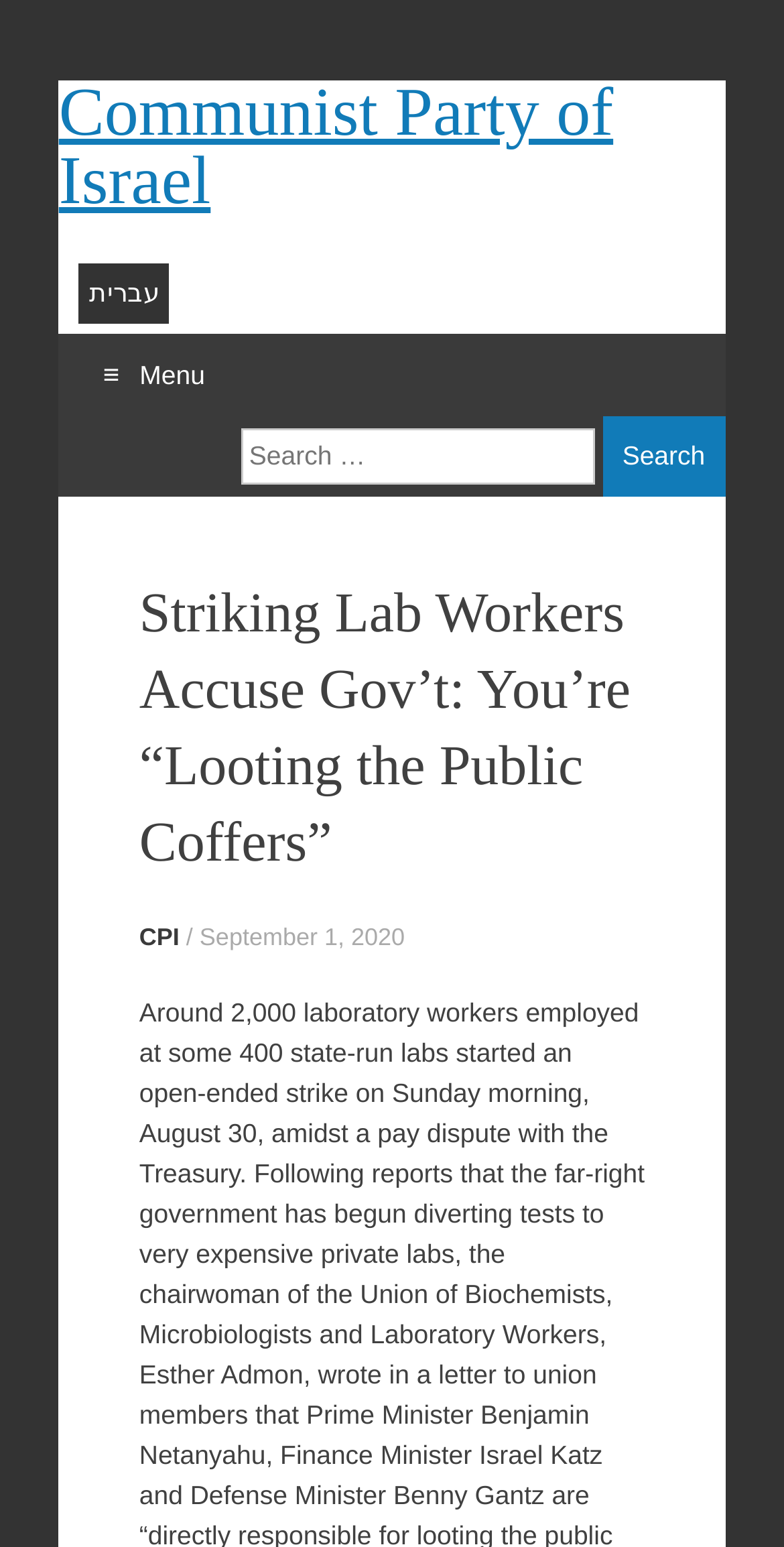How many links are in the menu?
Could you answer the question in a detailed manner, providing as much information as possible?

I counted the number of links under the '≡Menu' heading, which are 13 in total.